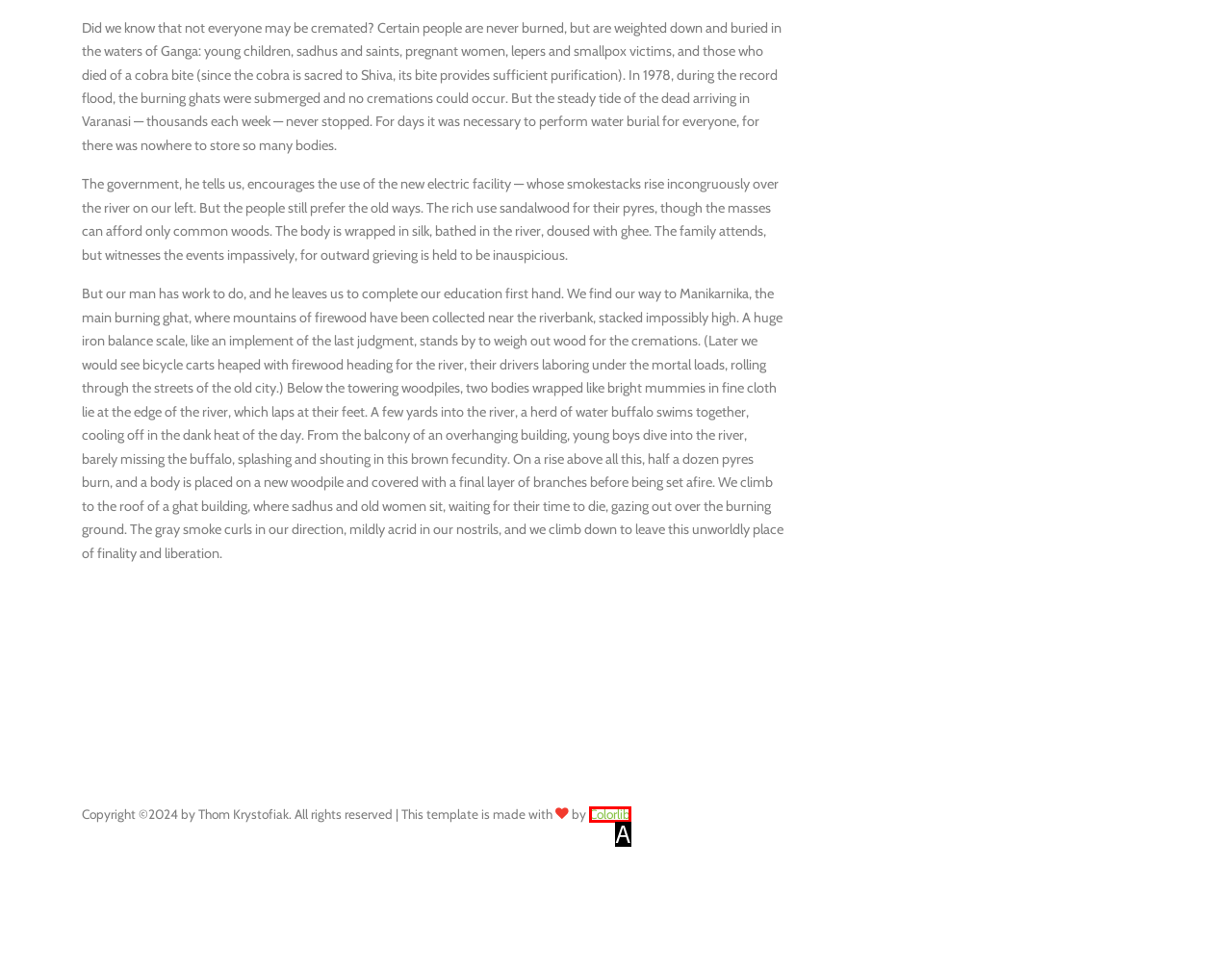Find the option that matches this description: Colorlib
Provide the corresponding letter directly.

A